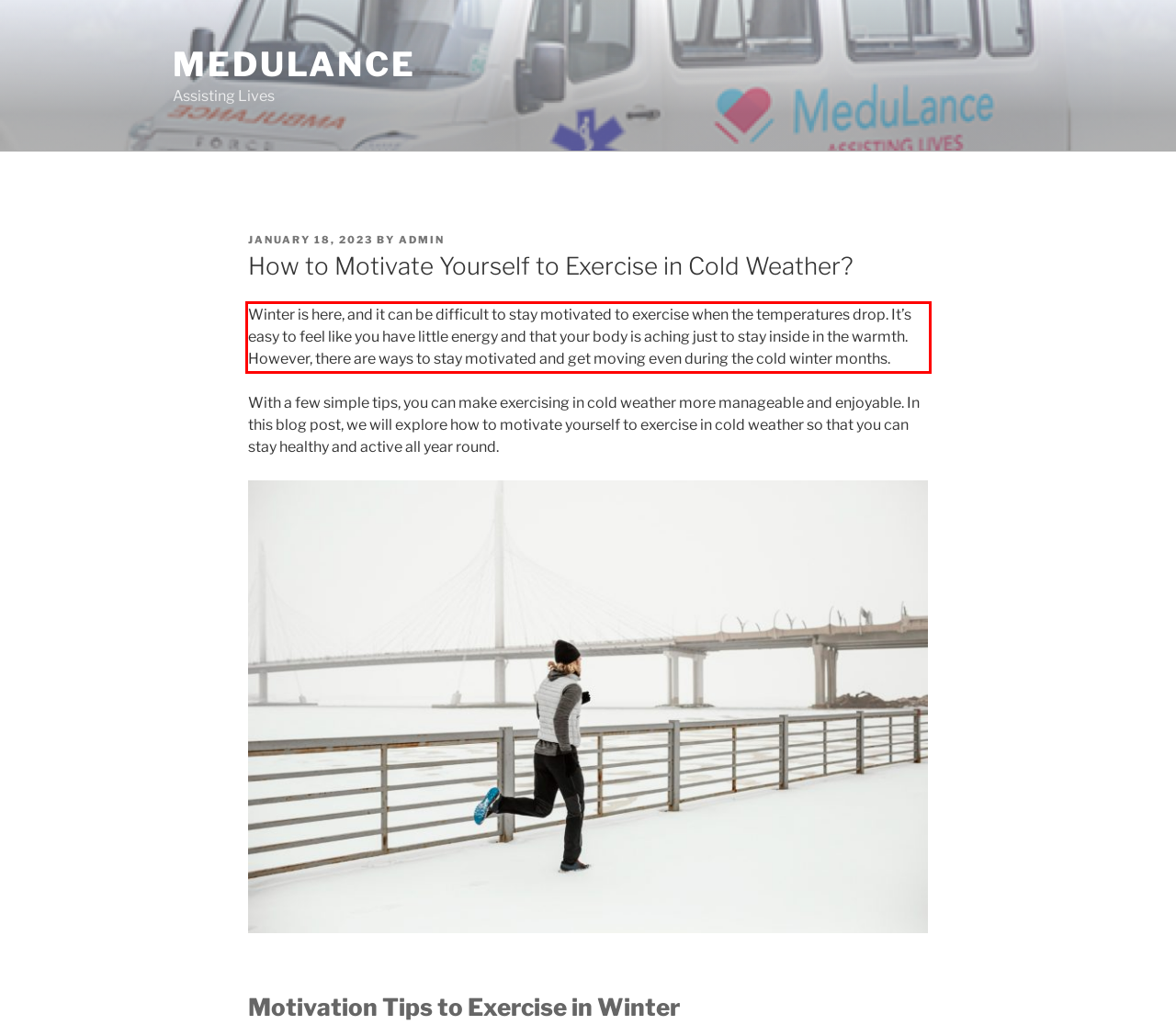Examine the screenshot of the webpage, locate the red bounding box, and perform OCR to extract the text contained within it.

Winter is here, and it can be difficult to stay motivated to exercise when the temperatures drop. It’s easy to feel like you have little energy and that your body is aching just to stay inside in the warmth. However, there are ways to stay motivated and get moving even during the cold winter months.